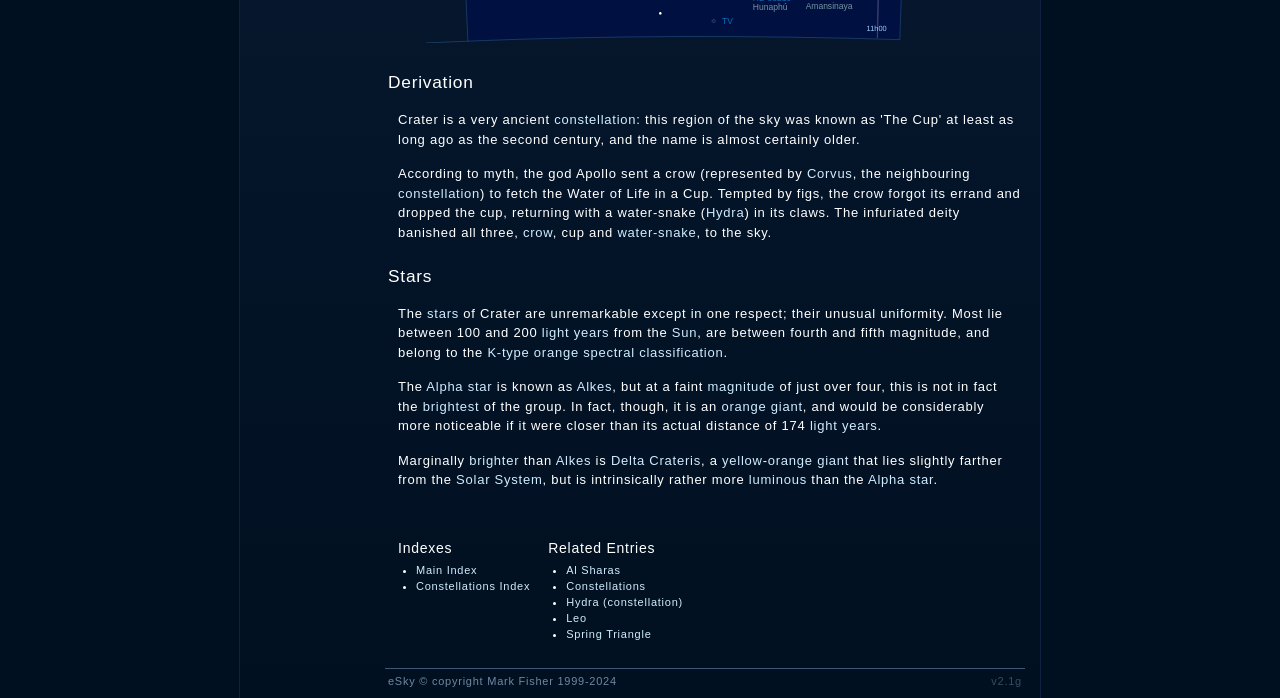Please locate the bounding box coordinates of the element that should be clicked to achieve the given instruction: "click on the link to Corvus".

[0.63, 0.238, 0.666, 0.259]